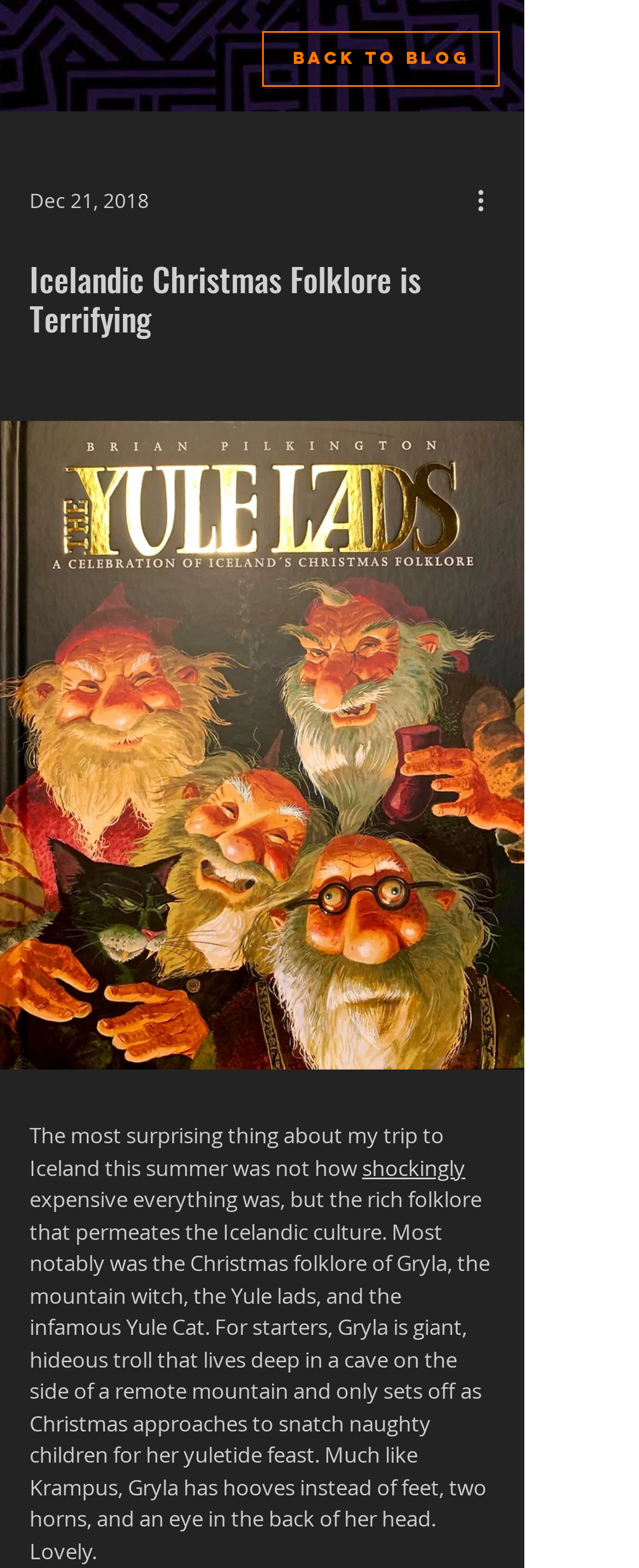What is the name of the mountain witch in Icelandic Christmas folklore?
Identify the answer in the screenshot and reply with a single word or phrase.

Gryla